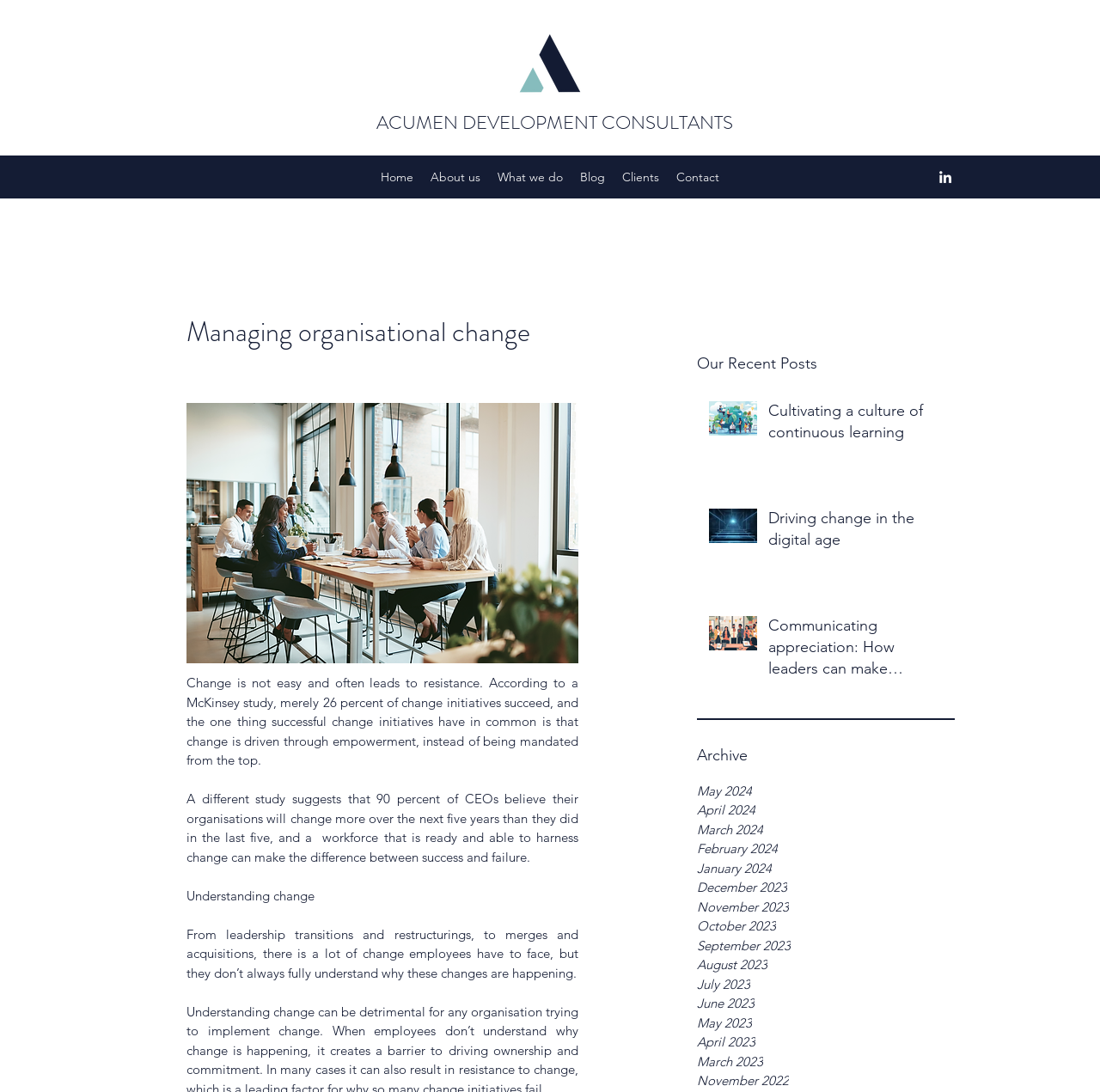Please identify the bounding box coordinates of the element's region that should be clicked to execute the following instruction: "Click on the 'About us' link". The bounding box coordinates must be four float numbers between 0 and 1, i.e., [left, top, right, bottom].

[0.384, 0.15, 0.445, 0.173]